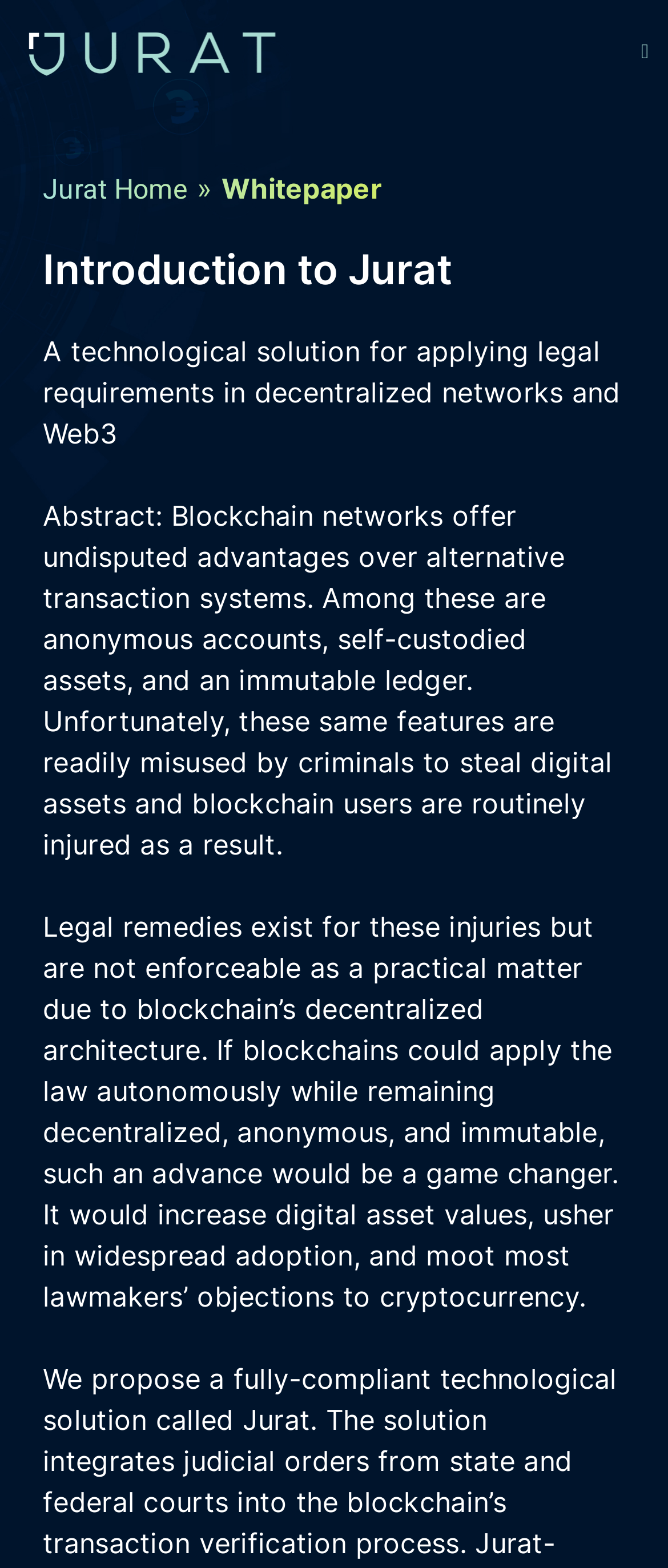Using the information in the image, give a detailed answer to the following question: What is the main advantage of blockchain networks?

From the webpage content, specifically the text 'Blockchain networks offer undisputed advantages over alternative transaction systems. Among these are anonymous accounts, self-custodied assets, and an immutable ledger.', I can identify that one of the main advantages of blockchain networks is anonymous accounts.